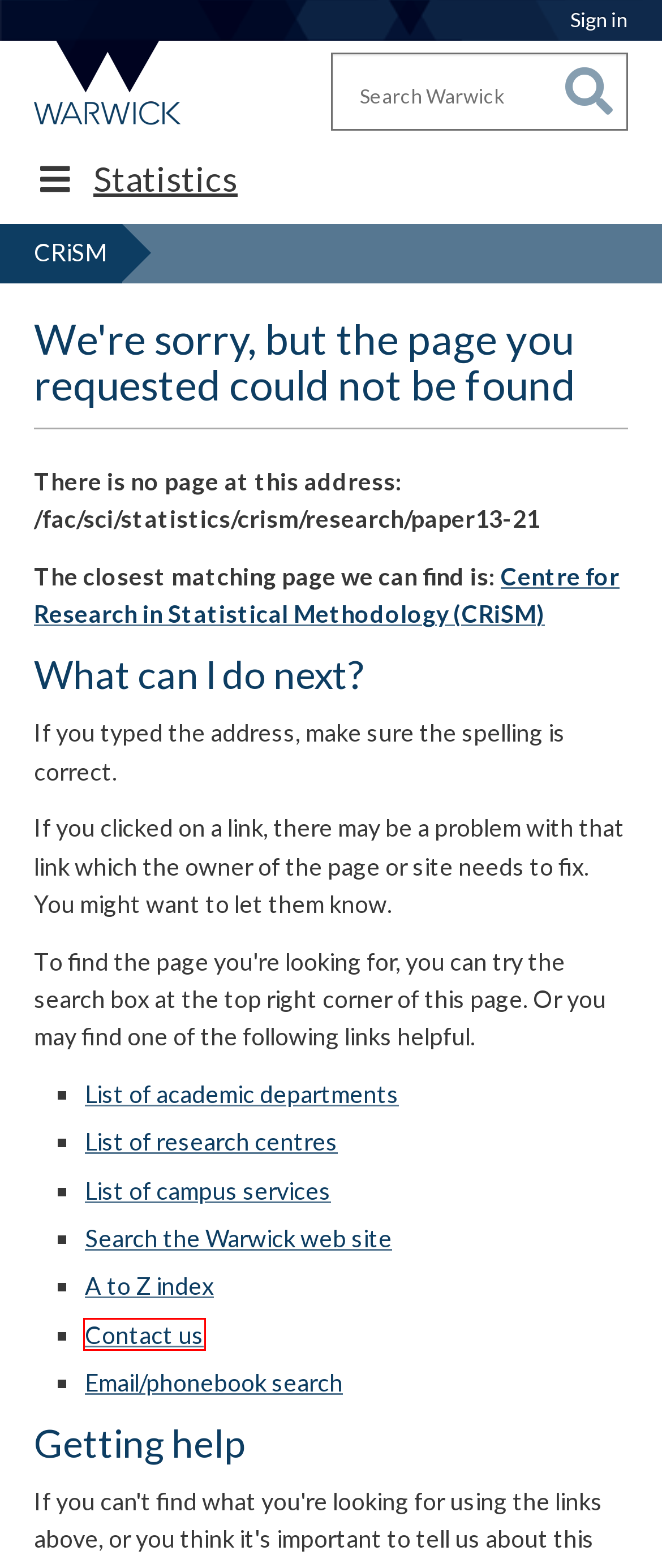Consider the screenshot of a webpage with a red bounding box around an element. Select the webpage description that best corresponds to the new page after clicking the element inside the red bounding box. Here are the candidates:
A. Research Centres
B. Sign in
C. Statistics at Warwick: Statistics and Probability -- Courses, Research, Consulting
D. Contact Us | University of Warwick
E. University of Warwick: A to Z Index
F. People Search
G. Centre for Research in Statistical Methodology (CRiSM)
H. Warwick Search

D